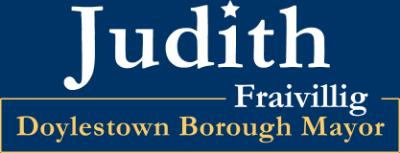What is the theme of Judith's campaign? Observe the screenshot and provide a one-word or short phrase answer.

Investing in our Kids and our Future